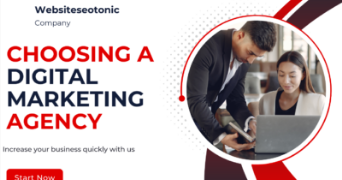Create a detailed narrative of what is happening in the image.

The image features a promotional graphic for a company named "Websiteseotonic" that focuses on digital marketing services. The bold, central text states "CHOOSING A DIGITAL MARKETING AGENCY," emphasizing the process of selecting the right partner in the burgeoning digital marketing field. Accompanying this message is a call to action urging potential clients to "Increase your business quickly with us," suggesting a focus on swift, effective growth through digital strategies.

In the visual composition, a professional-looking man is seen interacting with a woman at a desk, likely engaged in a discussion about marketing strategies or tools, which reinforces the theme of collaboration in the digital marketing sector. This image effectively combines engaging visuals with a clear message, appealing to businesses seeking to enhance their online presence. The overall design is complemented by vibrant red accents that draw attention and enhance the urgency of the message.